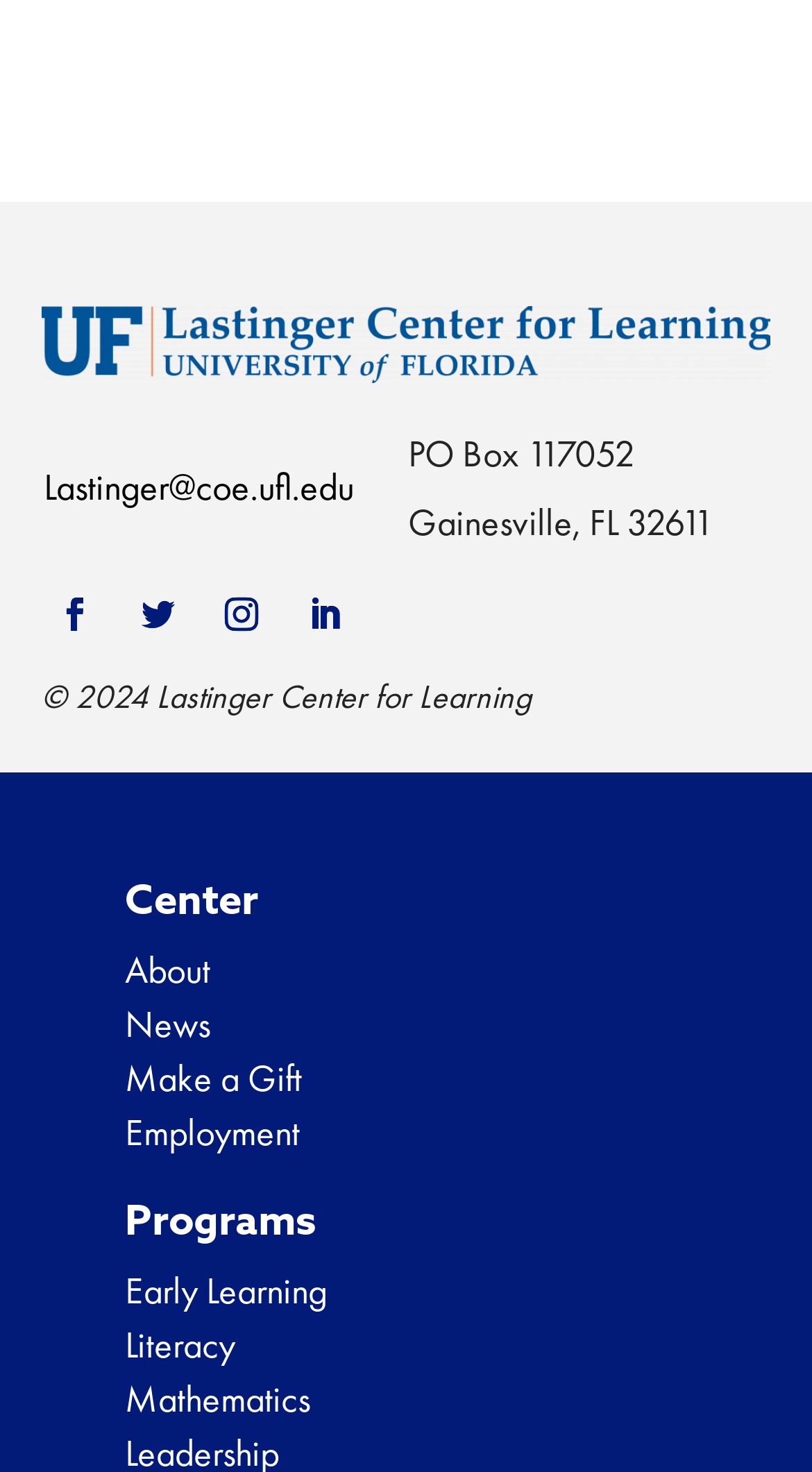Please identify the coordinates of the bounding box that should be clicked to fulfill this instruction: "Contact Lastinger".

[0.054, 0.315, 0.436, 0.347]